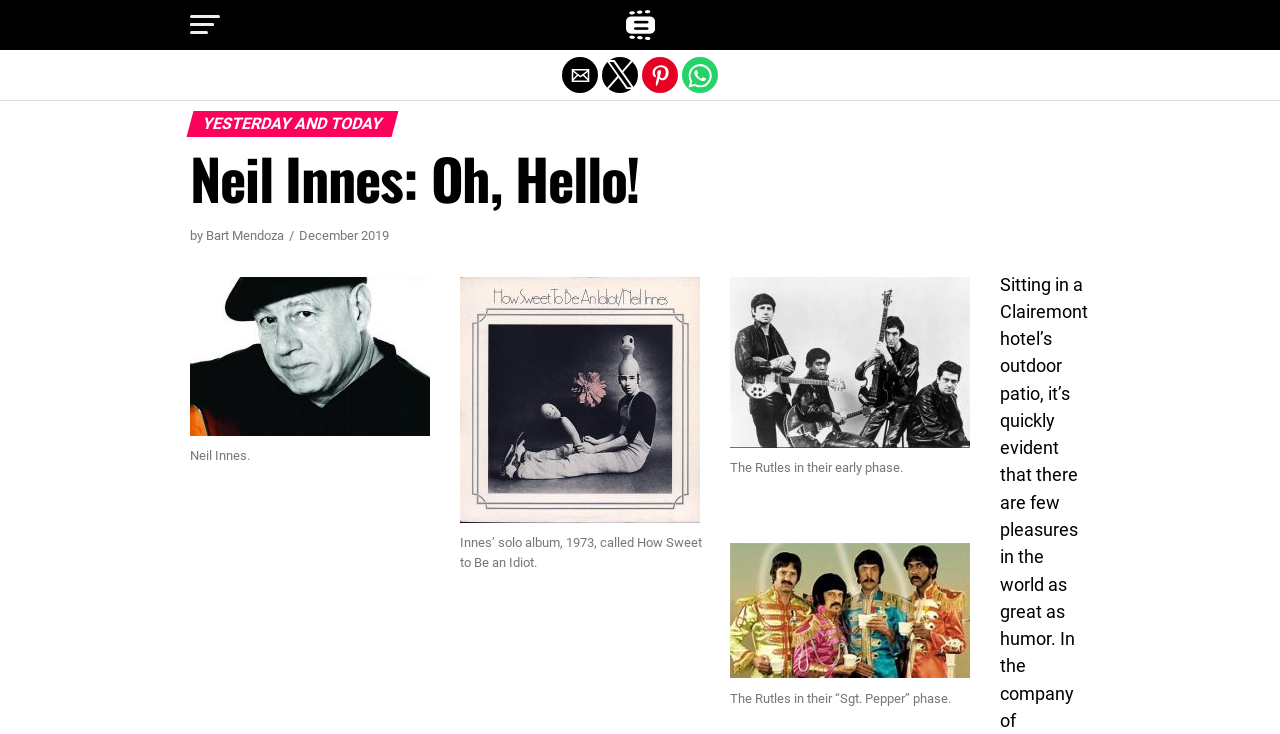Identify and provide the main heading of the webpage.

Neil Innes: Oh, Hello!